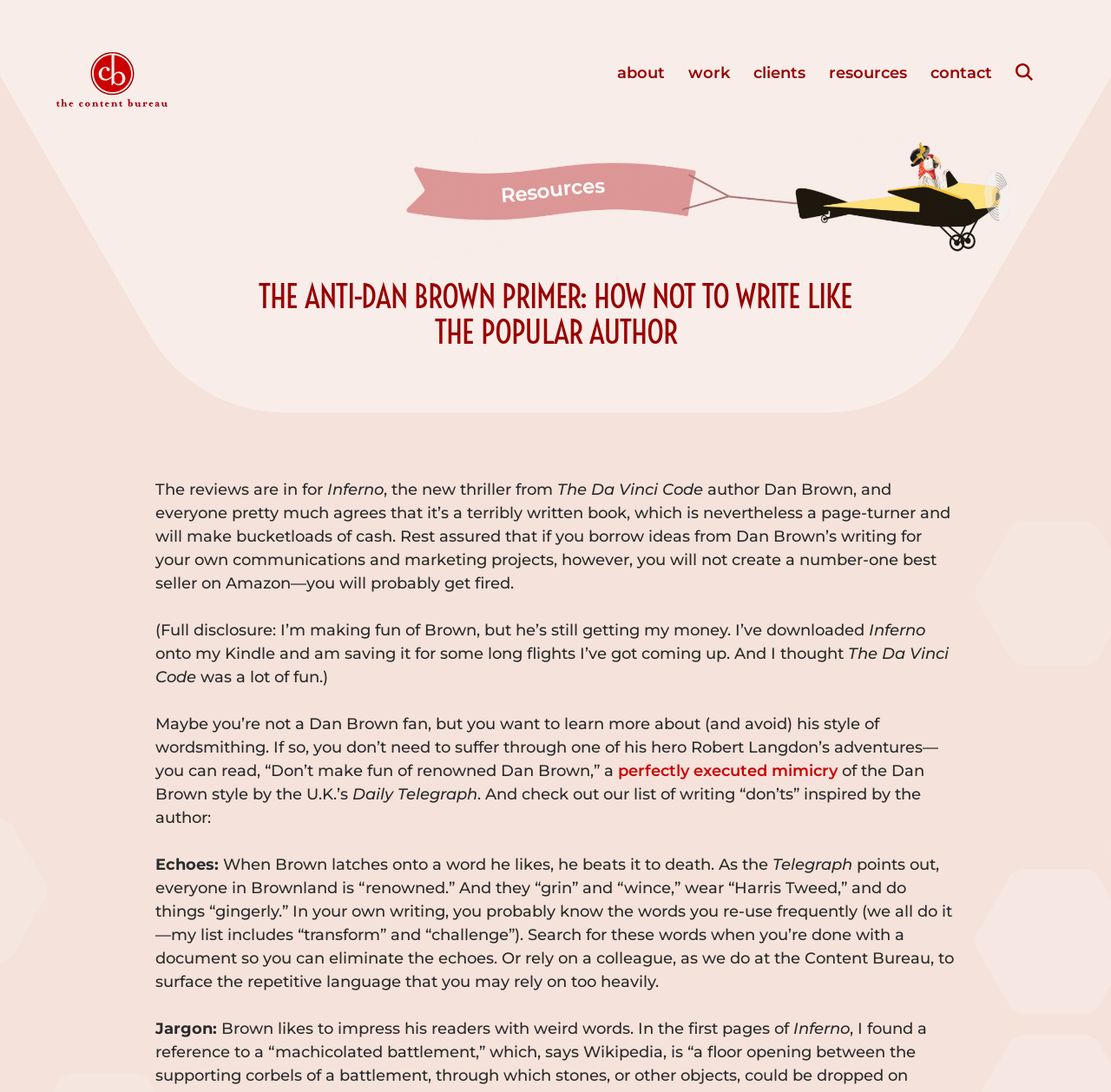Articulate a complete and detailed caption of the webpage elements.

The webpage is an article titled "The Anti-Dan Brown Primer: How Not to Write Like the Popular Author" from The Content Bureau. At the top, there is a logo of The Content Bureau, accompanied by a link to the website. Below the logo, there are several navigation links, including "about", "work", "clients", "resources", "contact", and "Search".

The main content of the article starts with a heading that matches the title of the webpage. The article begins by discussing the reviews of Dan Brown's new thriller, Inferno, and how it is considered a poorly written book. The text is divided into several paragraphs, with the first paragraph introducing the topic and the subsequent paragraphs providing more details and examples.

There is a large image on the right side of the page, taking up about half of the screen width. The image does not have a descriptive text.

The article continues to discuss Dan Brown's writing style, specifically his tendency to overuse certain words and phrases. It provides examples from his book, Inferno, and offers advice on how to avoid similar mistakes in one's own writing. The article also includes a link to a "perfectly executed mimicry" of Dan Brown's style and a list of writing "don'ts" inspired by the author.

Throughout the article, there are several subheadings, including "Echoes" and "Jargon", which highlight specific aspects of Dan Brown's writing style. The text is well-structured and easy to follow, with clear headings and concise paragraphs.